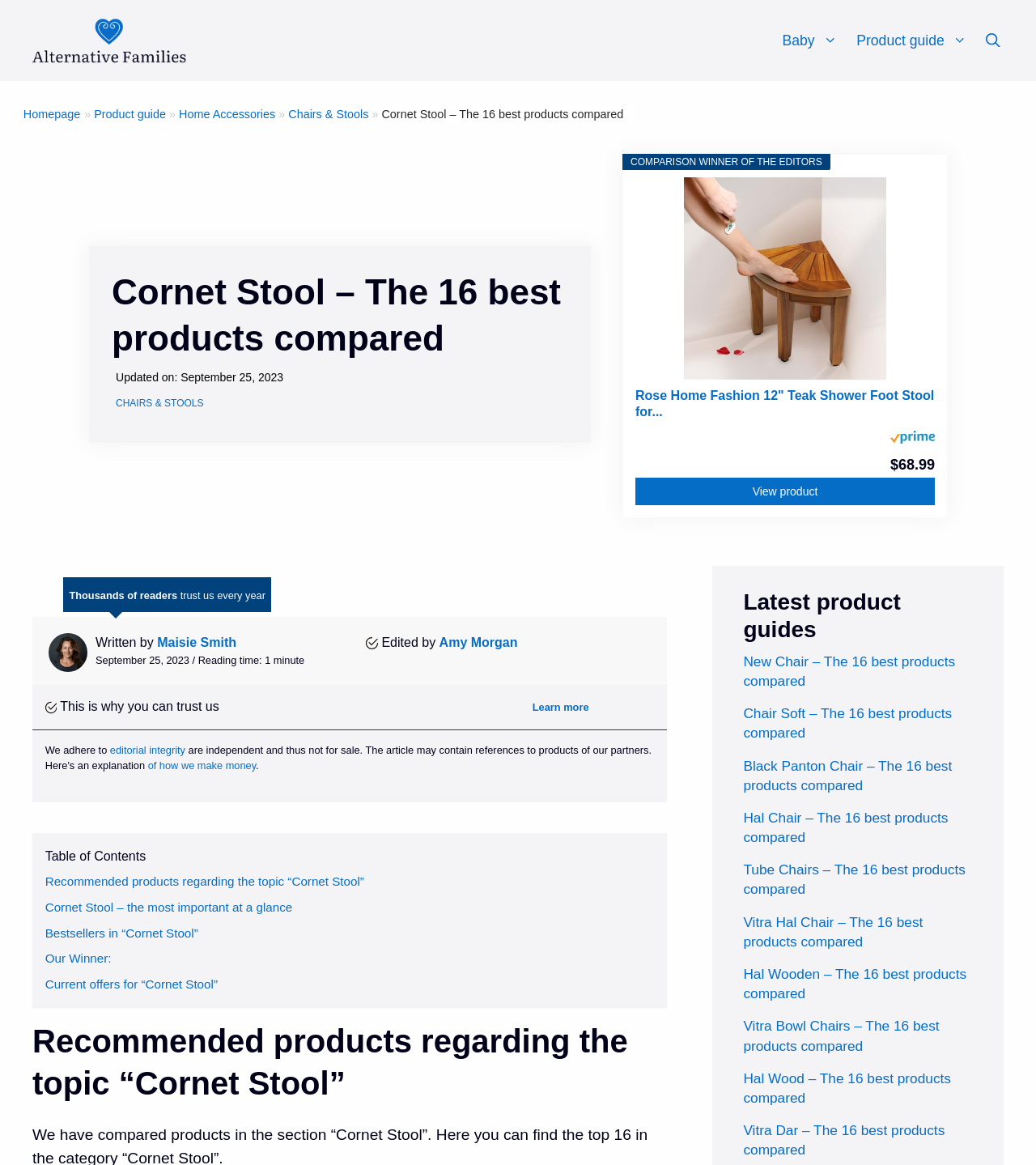Using floating point numbers between 0 and 1, provide the bounding box coordinates in the format (top-left x, top-left y, bottom-right x, bottom-right y). Locate the UI element described here: Homepage

[0.022, 0.092, 0.078, 0.103]